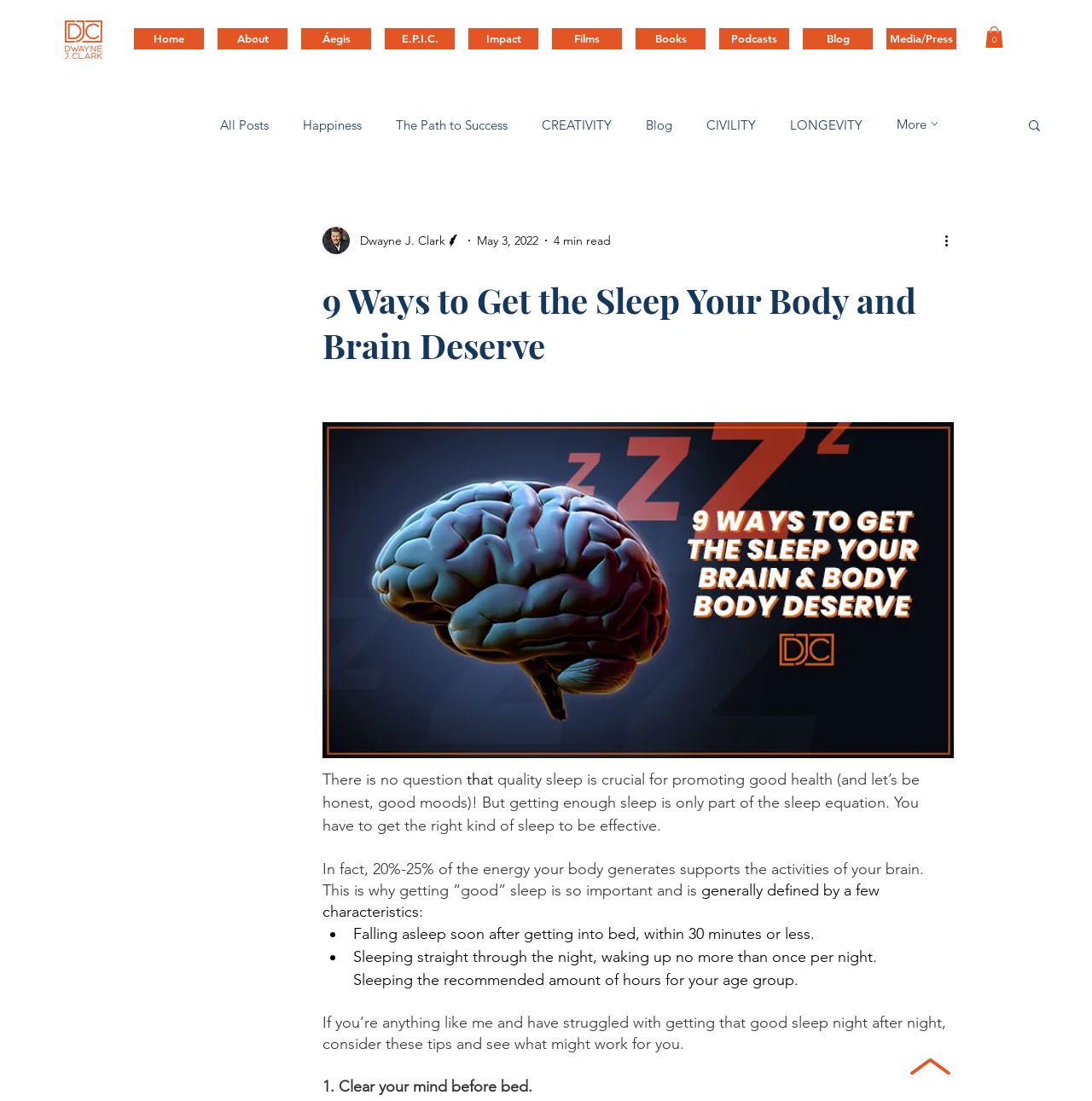Please locate the bounding box coordinates of the element that should be clicked to achieve the given instruction: "Click the 'Home' link".

[0.123, 0.026, 0.187, 0.045]